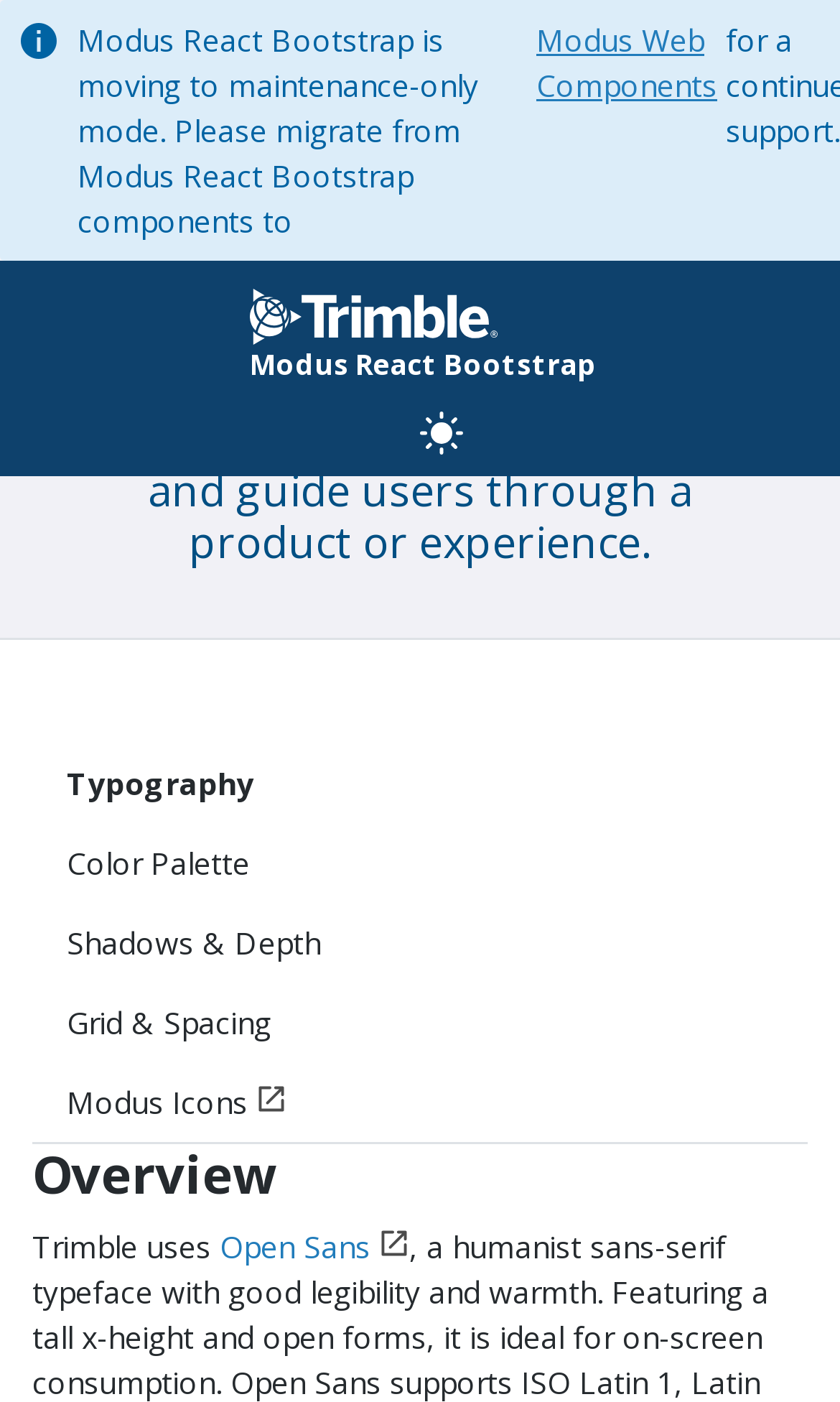Detail the webpage's structure and highlights in your description.

The webpage is about the Trimble Modus React Bootstrap Developer Guide, specifically focusing on typography. At the top, there is a notification stating that Modus React Bootstrap is moving to maintenance-only mode, with a link to Modus Web Components. Below this notification, there is a link to the home page of Modus React Bootstrap, accompanied by a small home icon.

On the left side of the page, there is a button to switch to light mode. Above this button, there are two headings: "Typography" and a longer description of typography, which explains its role in creating clear hierarchies, organizing information, and guiding users through a product or experience. The longer description is a link, and it is divided into several sub-links, including "Typography", "Color Palette", "Shadows & Depth", "Grid & Spacing", and "Modus Icons".

Below these links, there is another heading titled "Overview anchor". Following this, there is a paragraph of text that starts with "Trimble uses", which is accompanied by a link to "Open Sans". The overall layout of the page is organized, with clear headings and concise text, making it easy to navigate and understand the content.